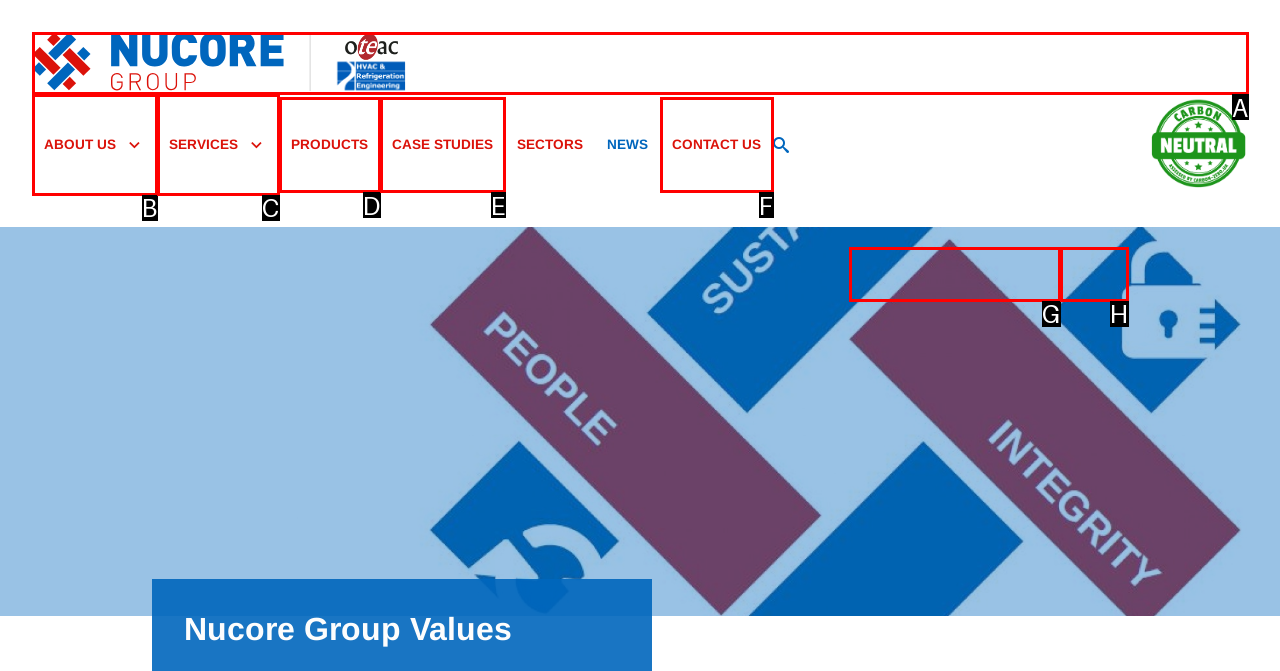Tell me which letter corresponds to the UI element that should be clicked to fulfill this instruction: contact us
Answer using the letter of the chosen option directly.

F